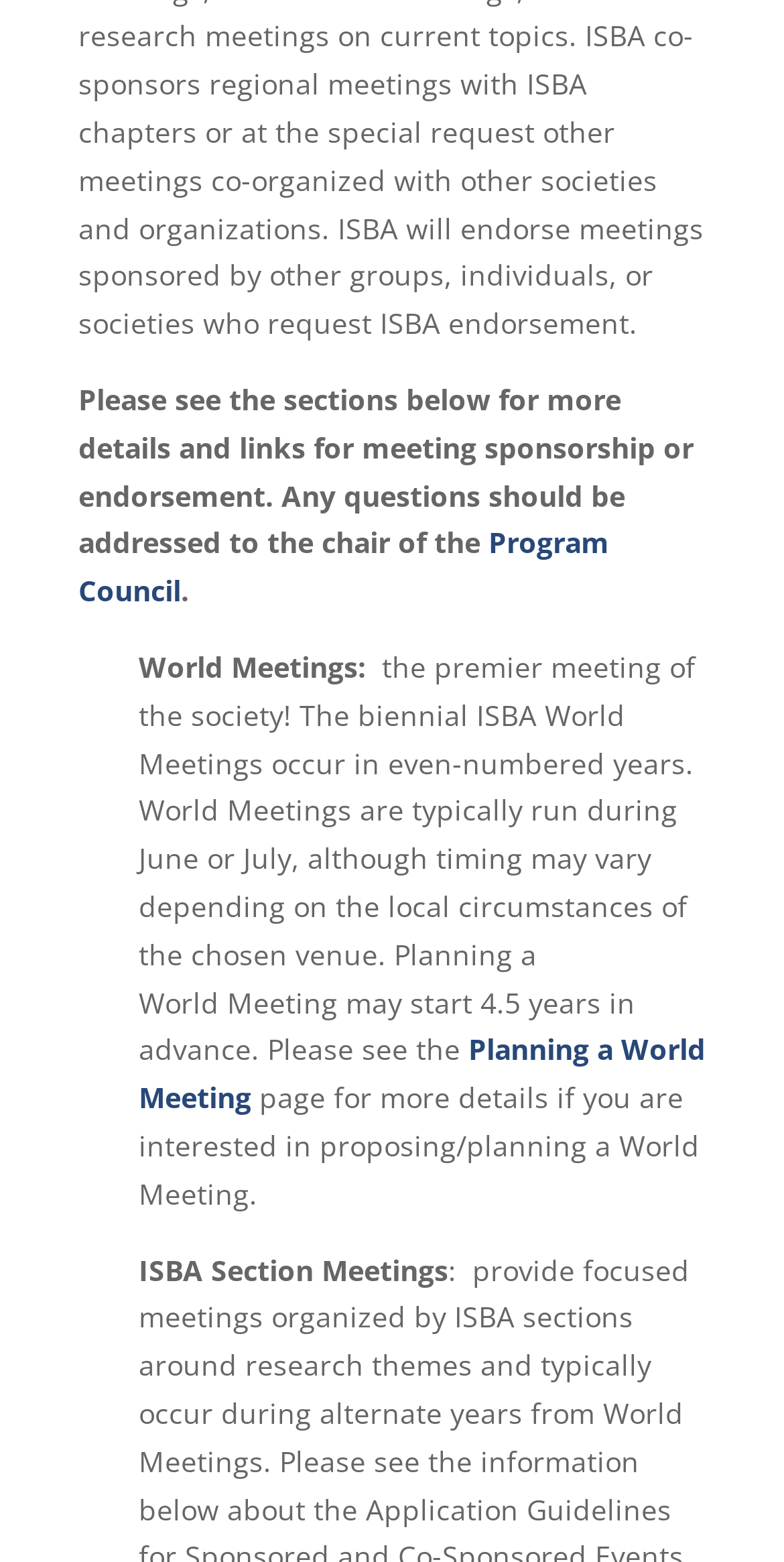Determine the bounding box coordinates for the HTML element mentioned in the following description: "Planning a World Meeting". The coordinates should be a list of four floats ranging from 0 to 1, represented as [left, top, right, bottom].

[0.177, 0.66, 0.9, 0.715]